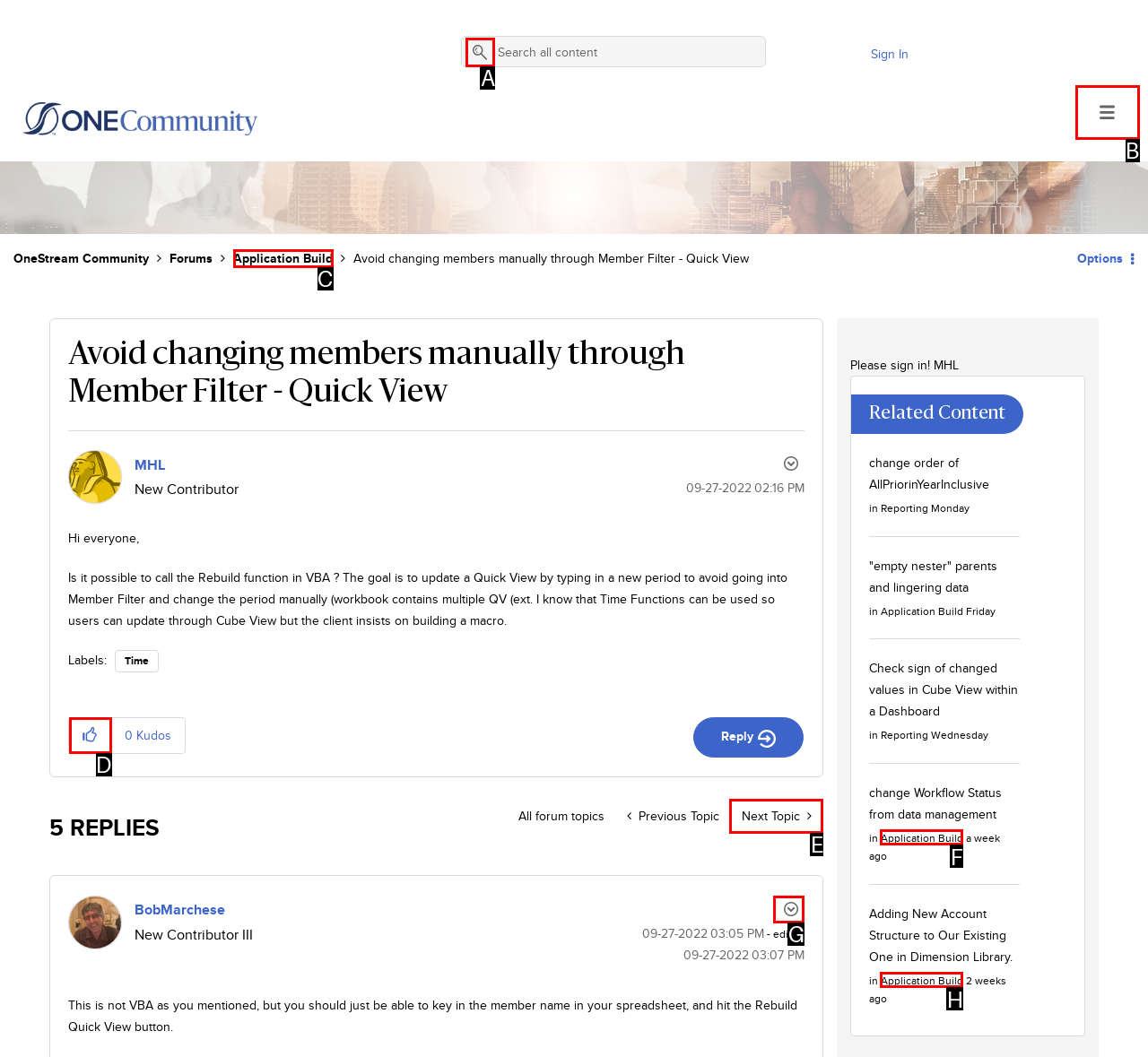Pick the right letter to click to achieve the task: Search for a topic
Answer with the letter of the correct option directly.

A